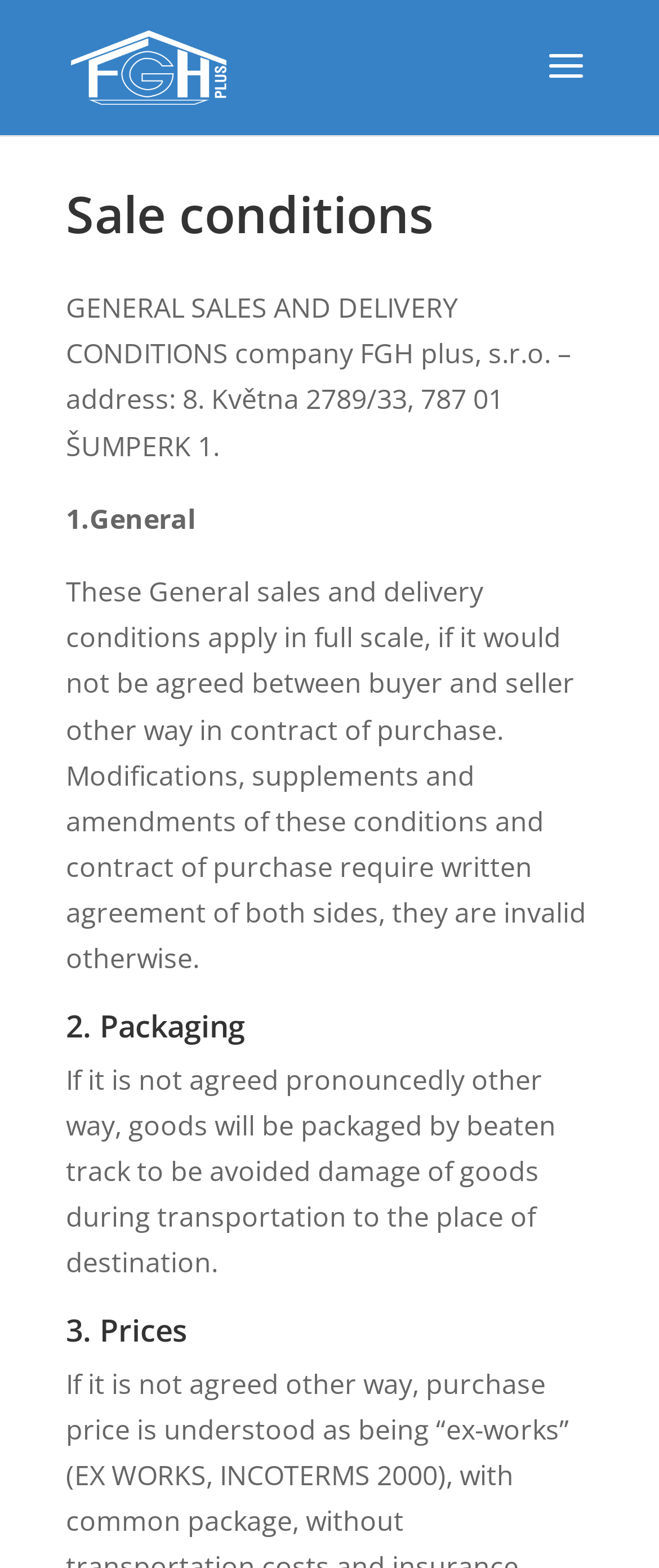Using the given element description, provide the bounding box coordinates (top-left x, top-left y, bottom-right x, bottom-right y) for the corresponding UI element in the screenshot: alt="FGH Plus, s.r.o."

[0.108, 0.028, 0.343, 0.055]